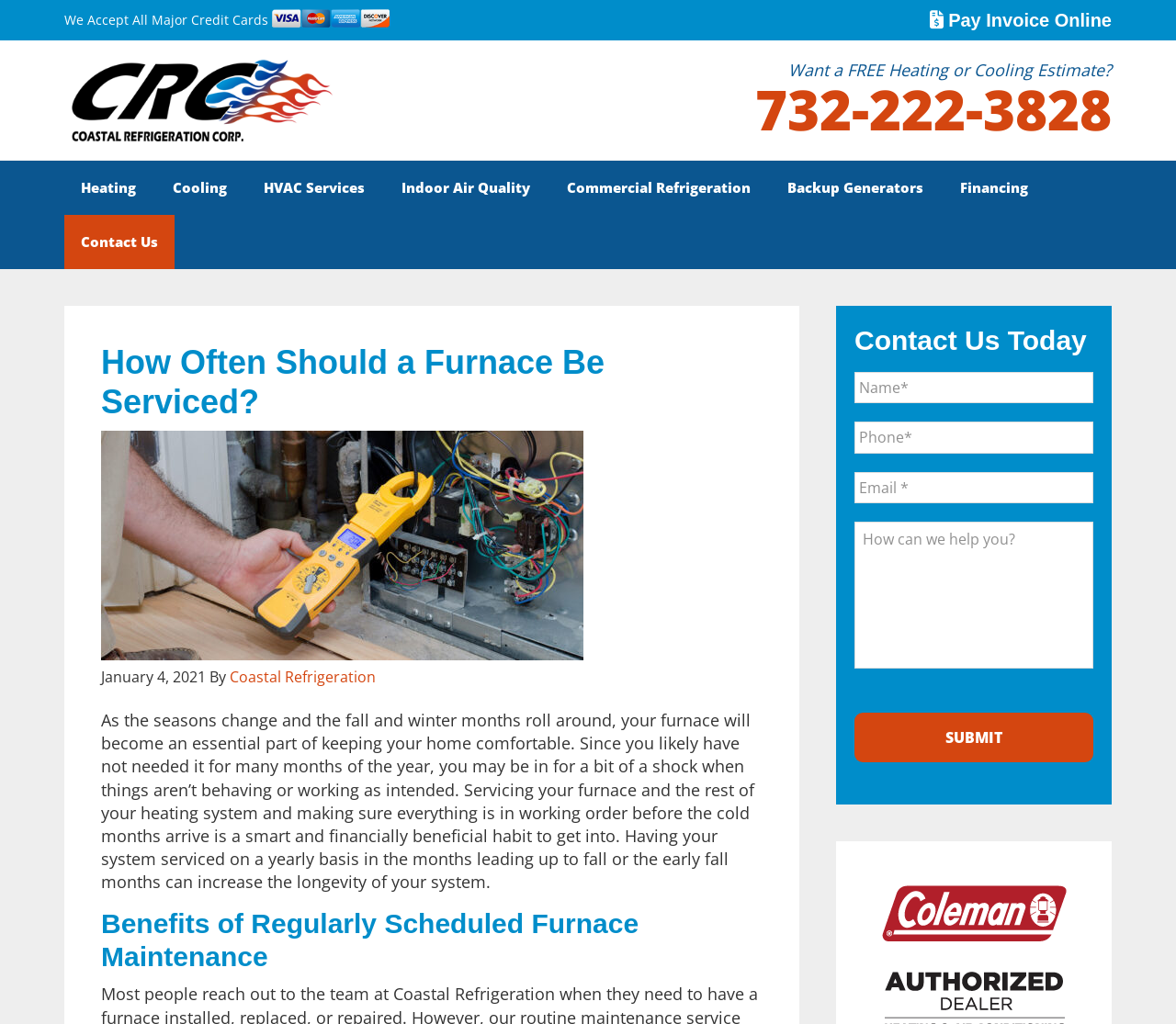Find the bounding box coordinates of the area to click in order to follow the instruction: "Click the 'Heating' link in the main navigation".

[0.055, 0.157, 0.13, 0.21]